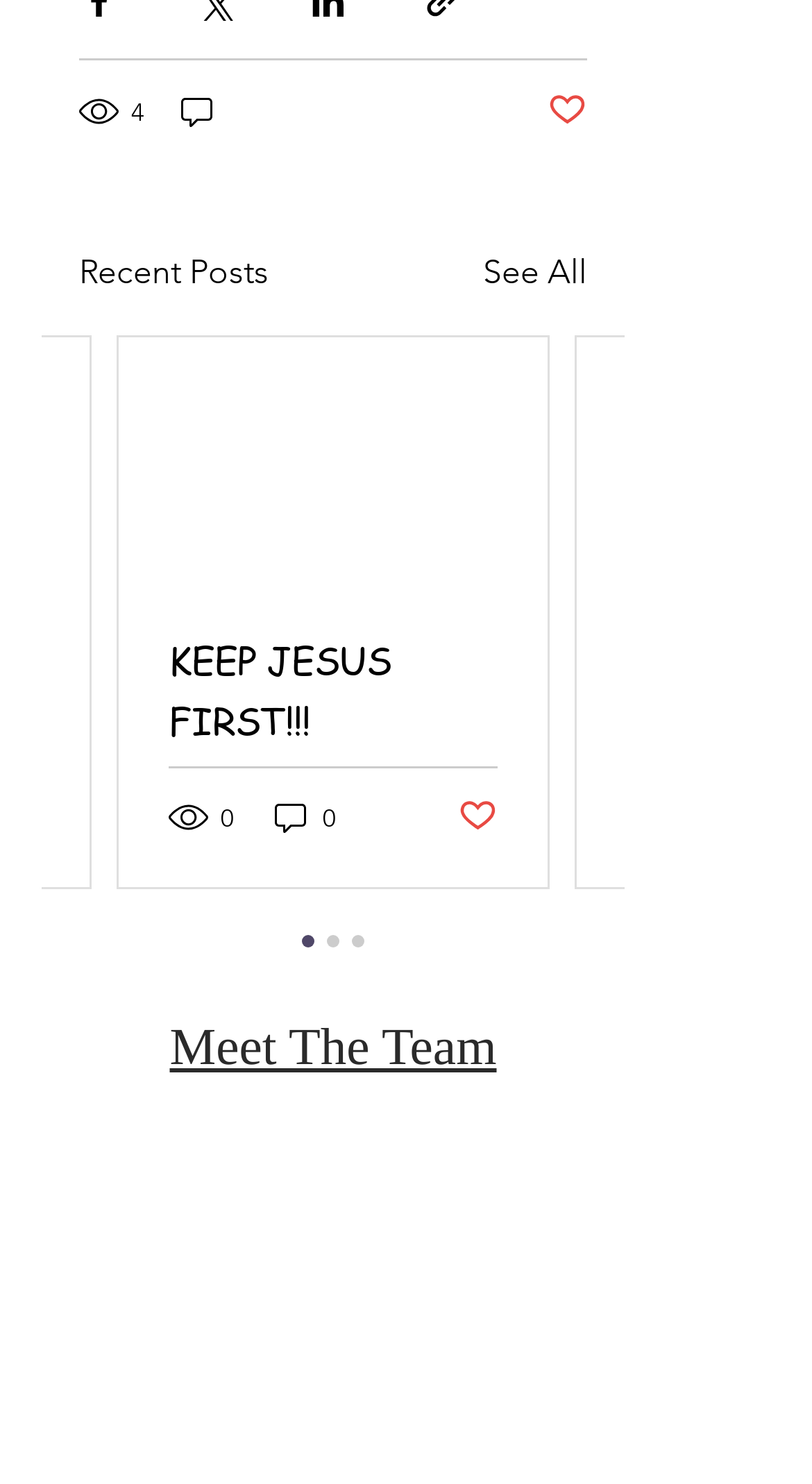Respond to the following question using a concise word or phrase: 
What is the title of the first post?

KEEP JESUS FIRST!!!